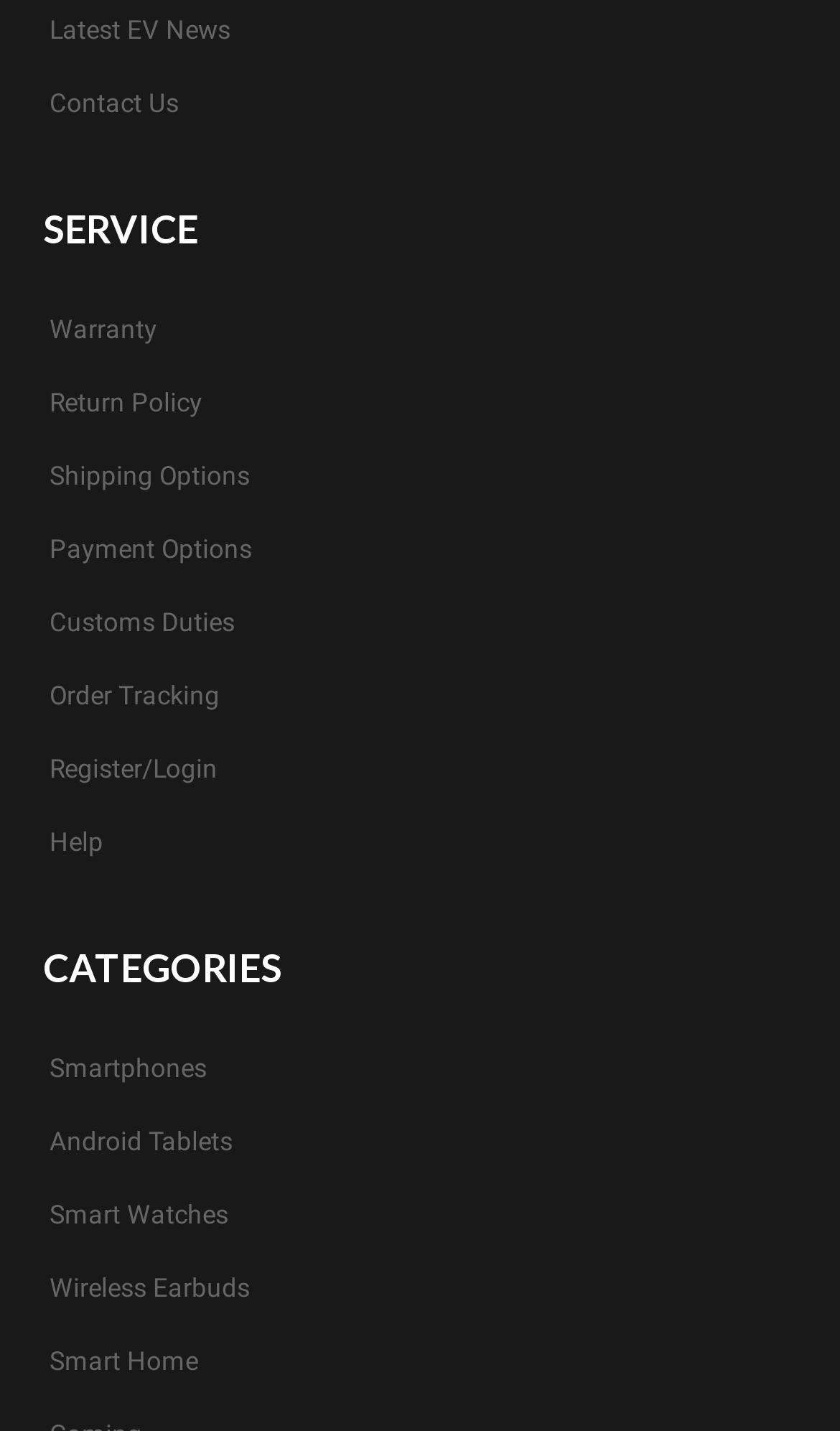Please specify the coordinates of the bounding box for the element that should be clicked to carry out this instruction: "Get help". The coordinates must be four float numbers between 0 and 1, formatted as [left, top, right, bottom].

[0.046, 0.575, 0.136, 0.604]